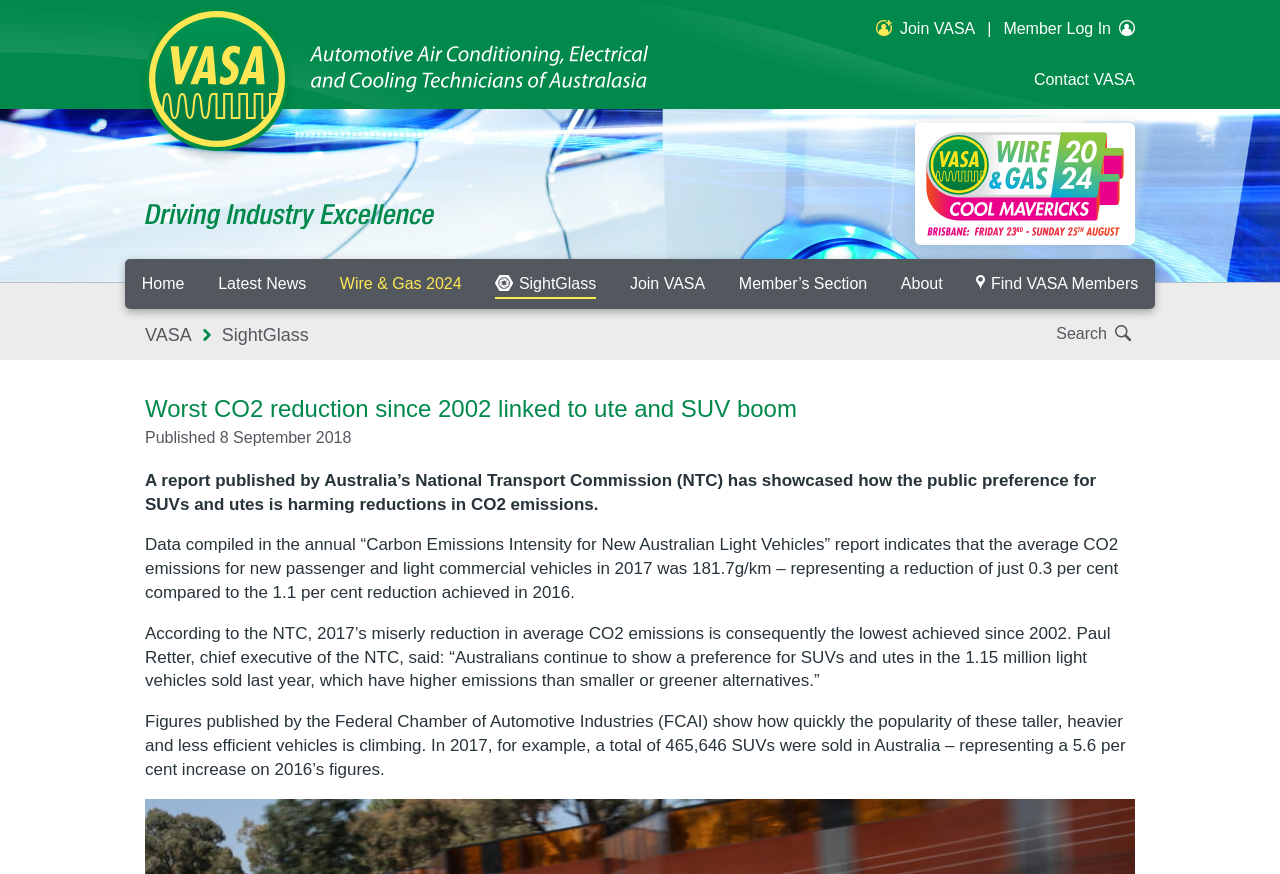What is the name of the organization?
Please provide a single word or phrase as your answer based on the image.

VASA